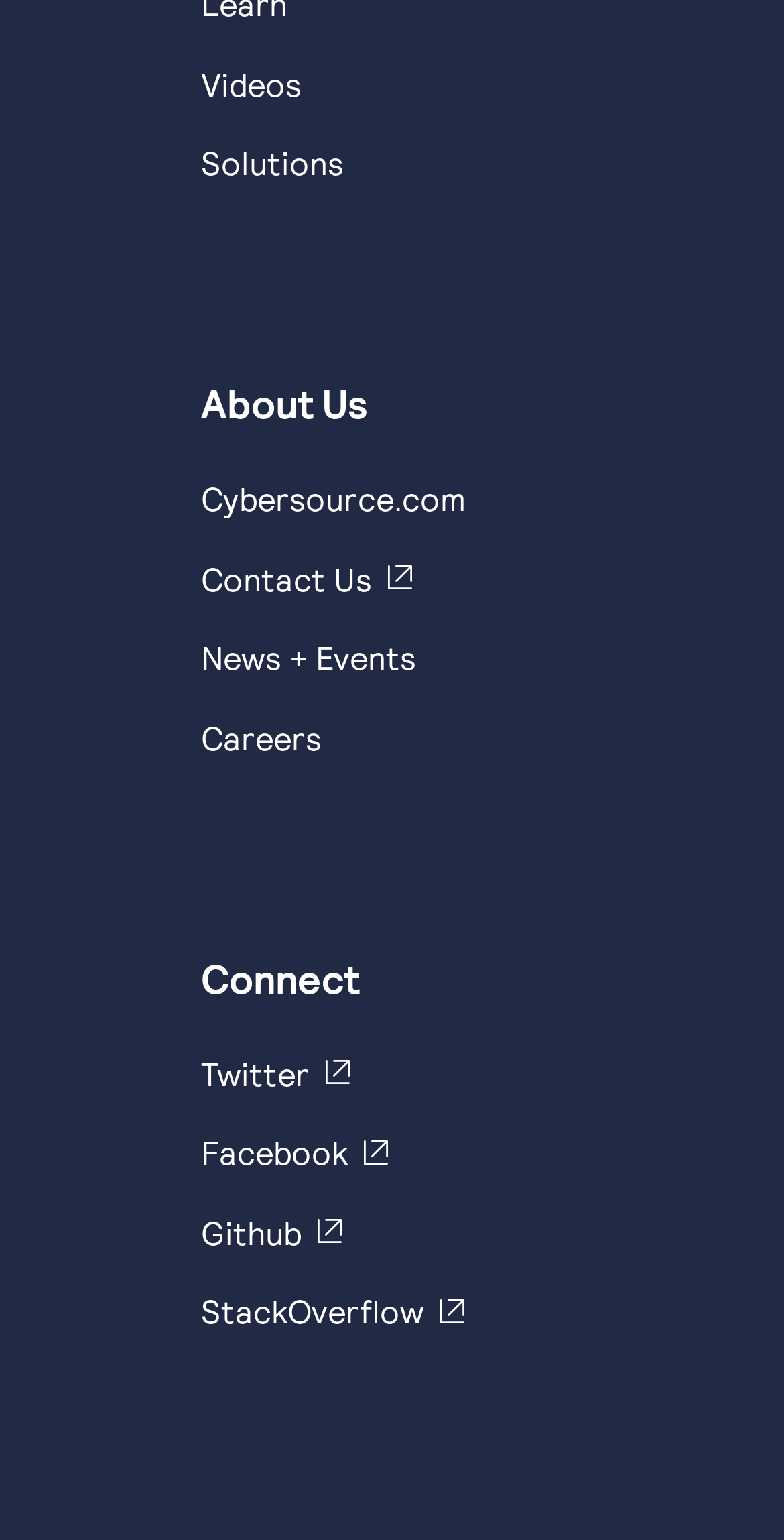What is the last link in the 'About Us' section?
Using the image as a reference, give a one-word or short phrase answer.

Careers